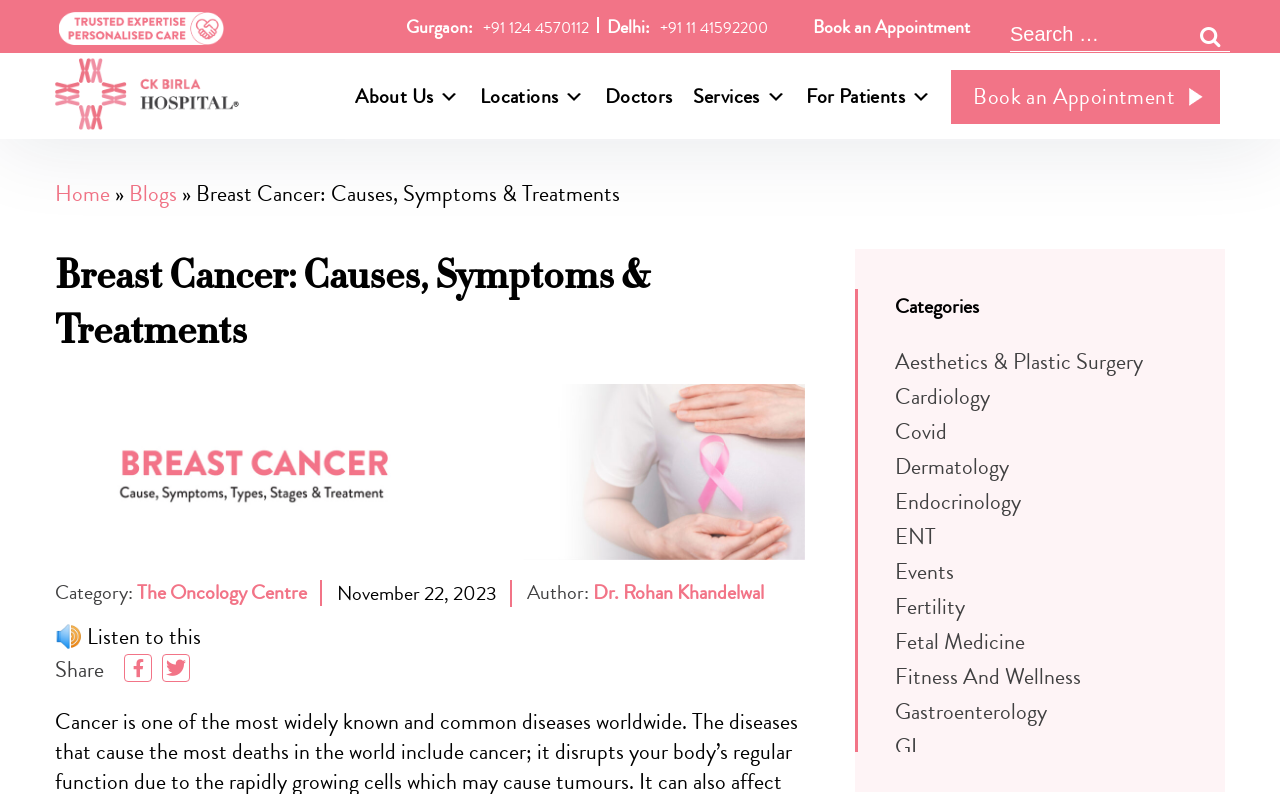What is the author of the article?
Provide an in-depth answer to the question, covering all aspects.

I found the author of the article by looking at the bottom of the webpage, where I saw a label 'Author:' followed by the name 'Dr. Rohan Khandelwal'.